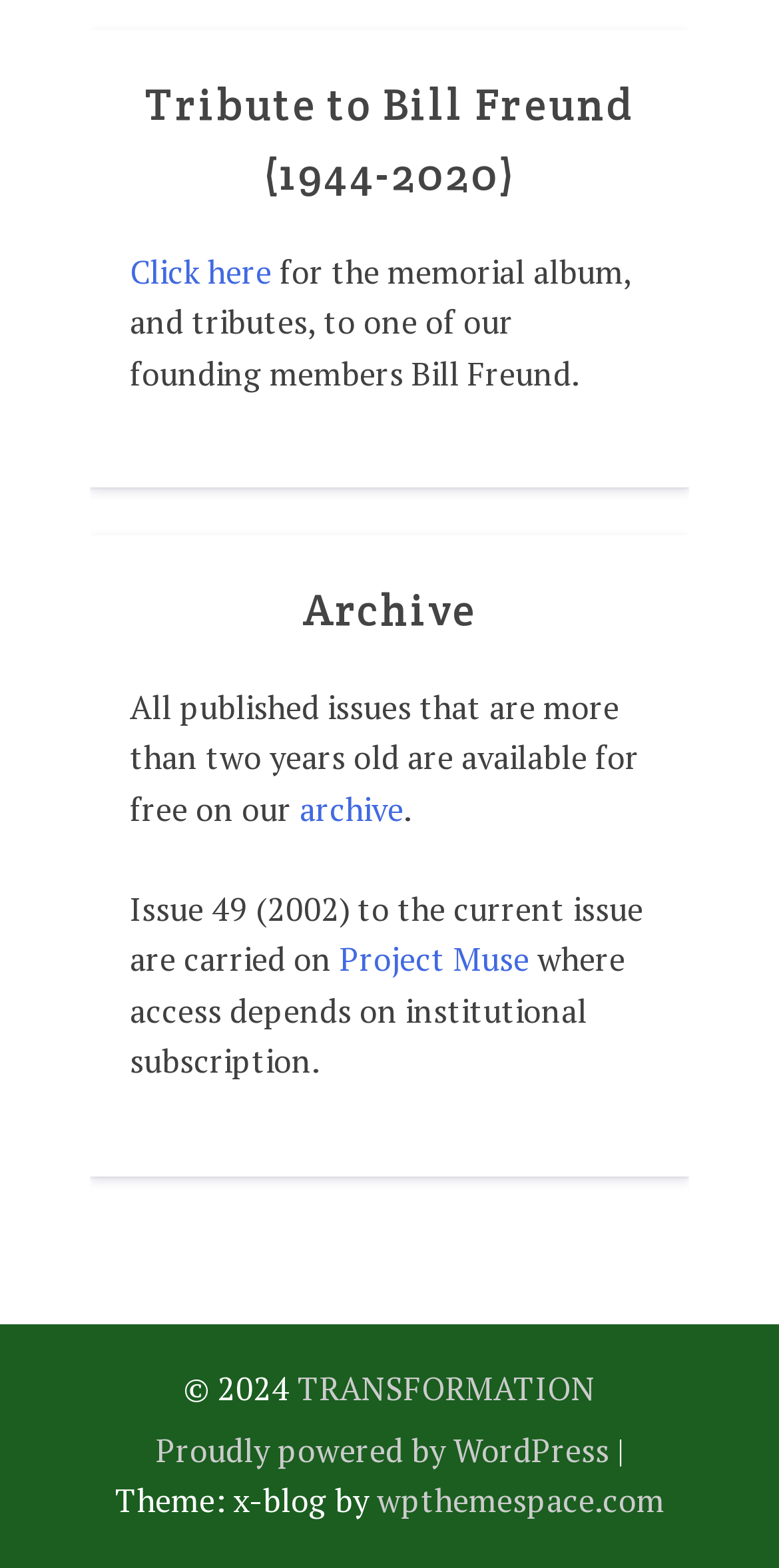What platform carries issues from 49 to current?
Please answer using one word or phrase, based on the screenshot.

Project Muse